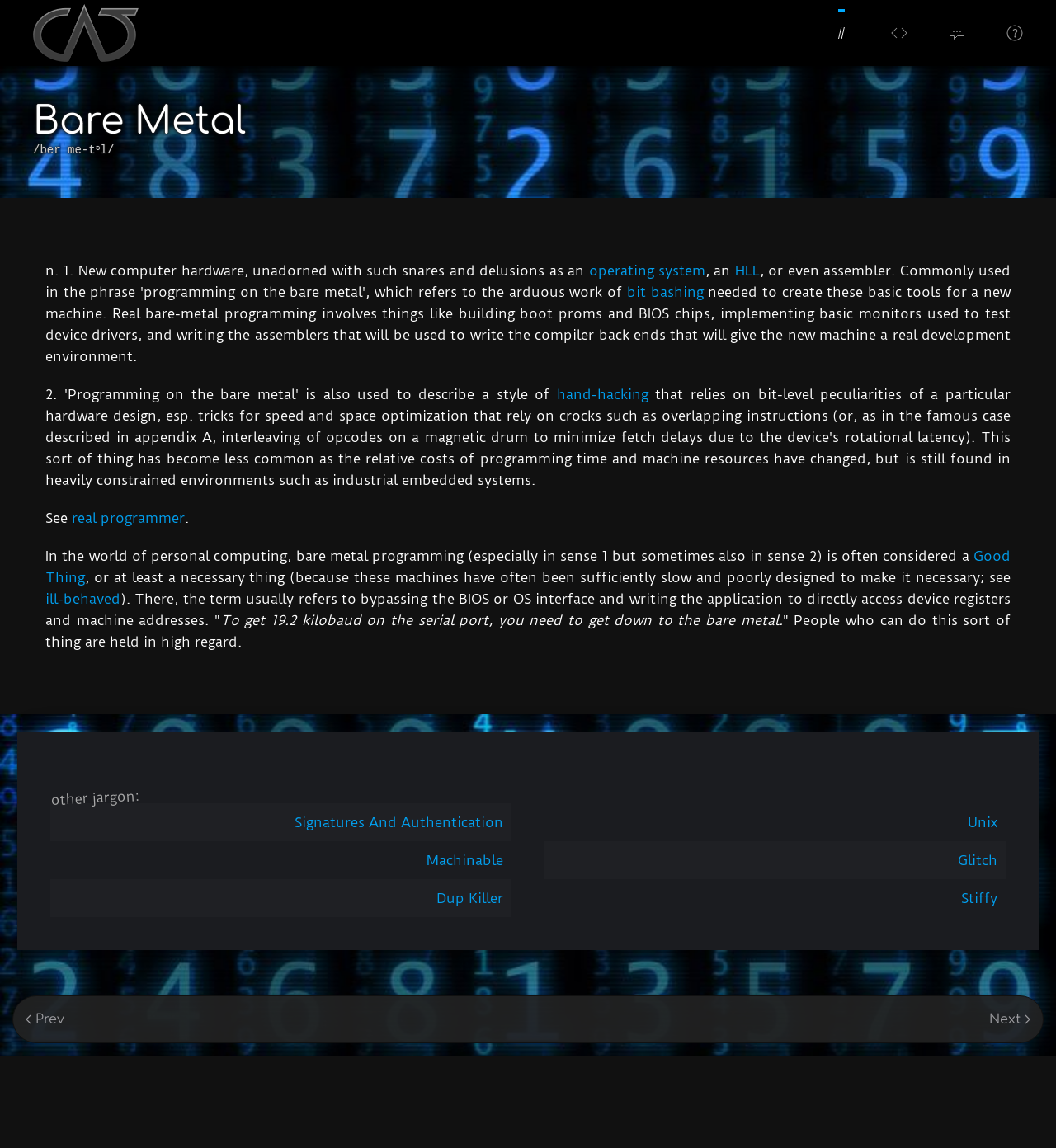What is the main topic of this webpage?
Offer a detailed and full explanation in response to the question.

Based on the heading 'Bare Metal' and the surrounding text, it appears that the main topic of this webpage is related to computer hardware and programming, specifically the concept of 'bare metal' in the context of computer science.